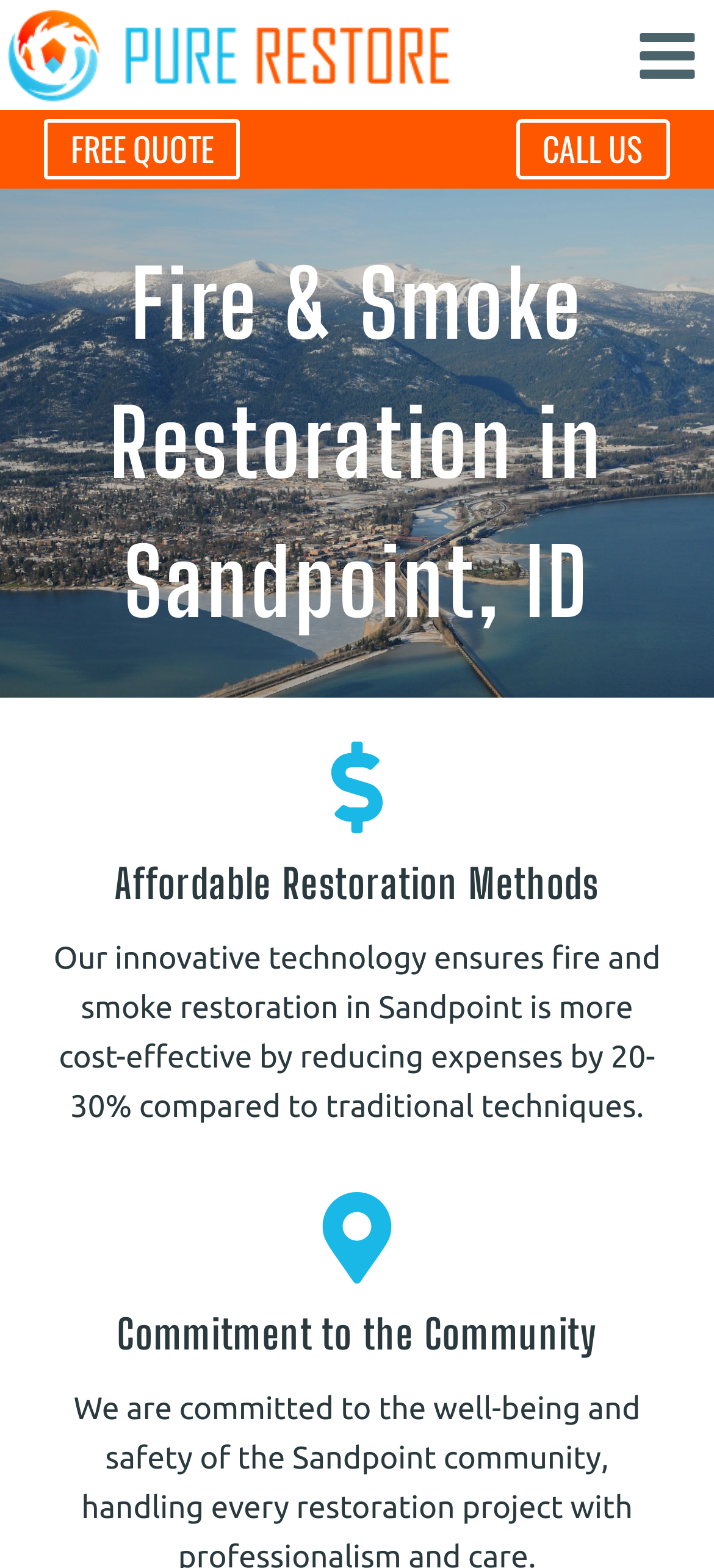Please provide the bounding box coordinates for the UI element as described: "Free Quote". The coordinates must be four floats between 0 and 1, represented as [left, top, right, bottom].

[0.062, 0.076, 0.336, 0.114]